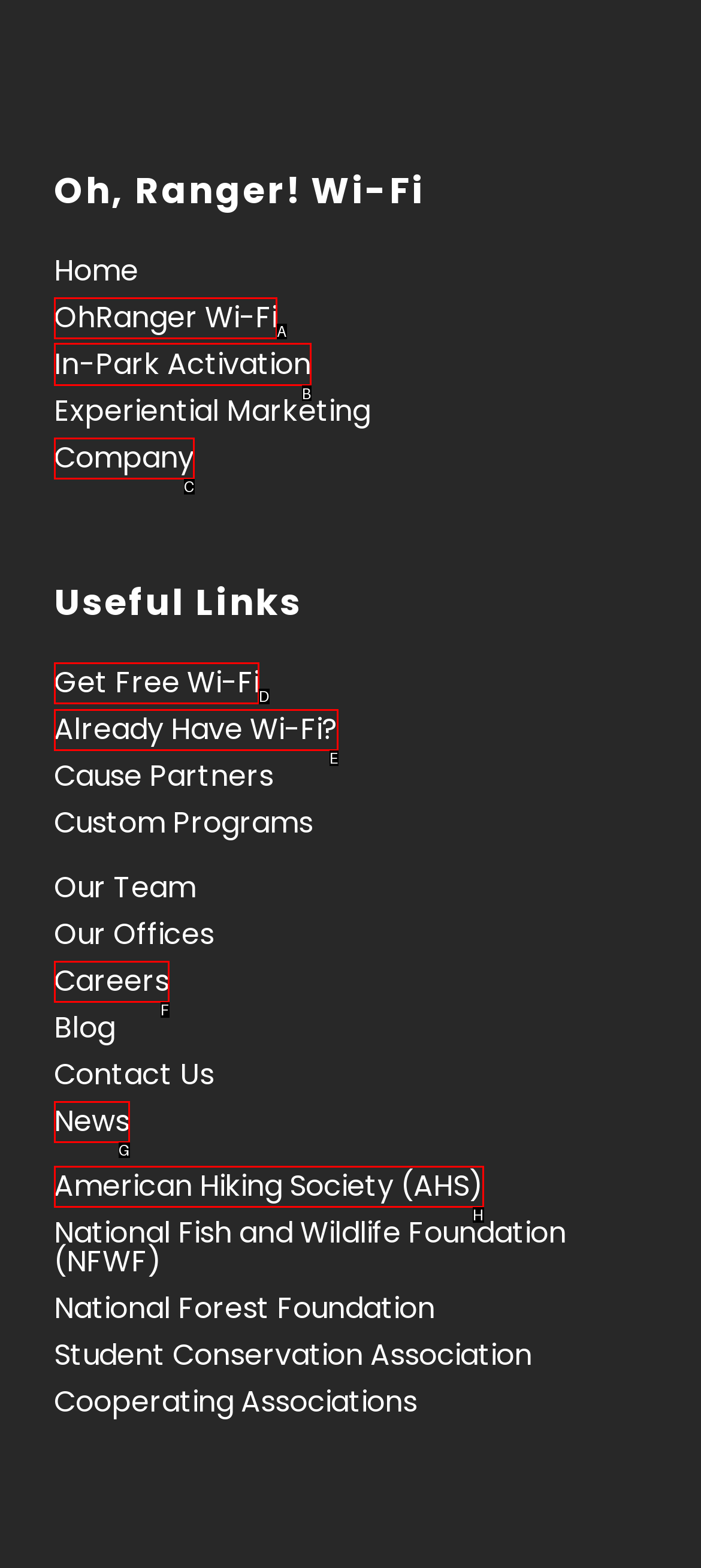For the instruction: learn about in-park activation, determine the appropriate UI element to click from the given options. Respond with the letter corresponding to the correct choice.

B